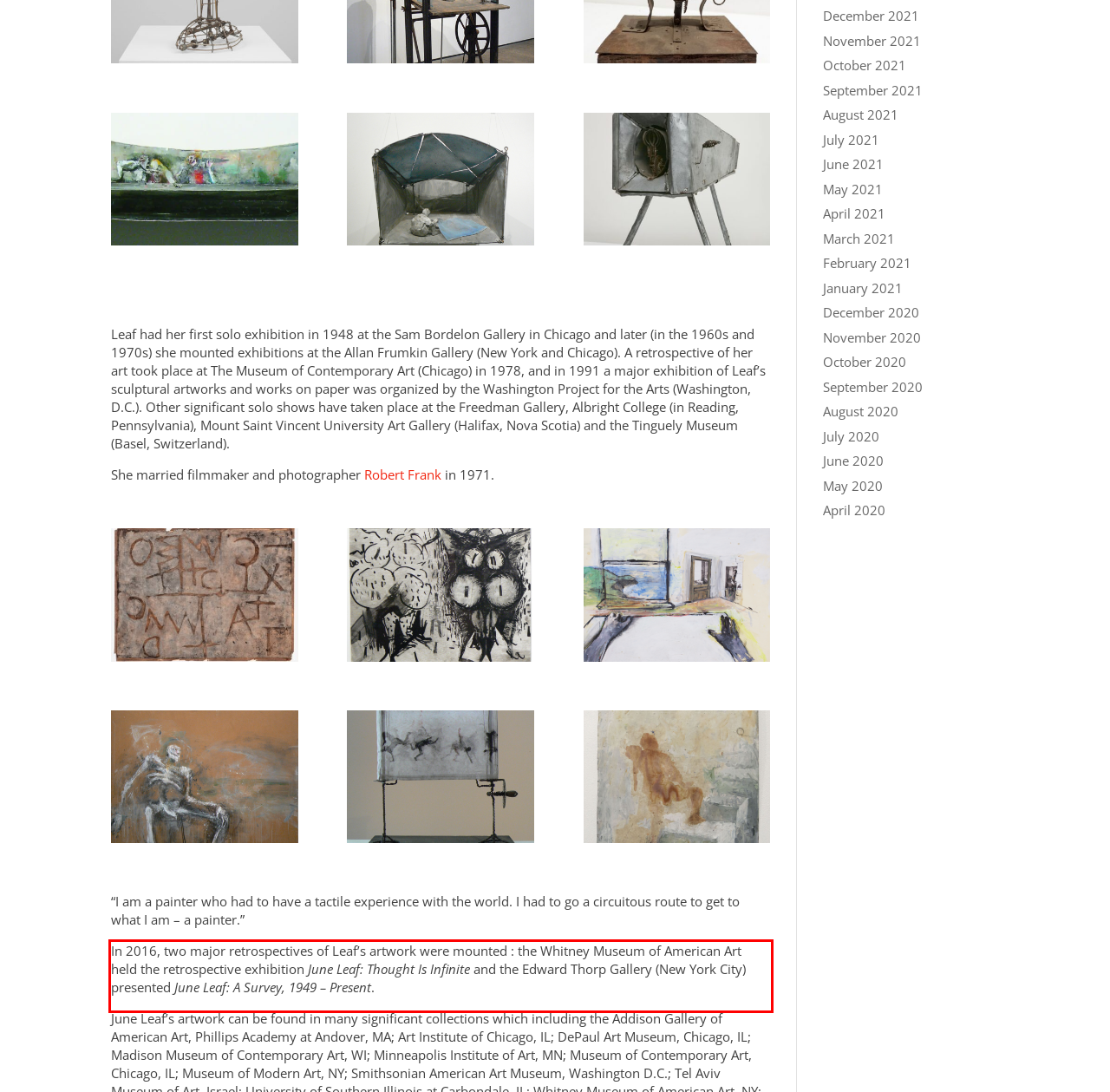Please analyze the provided webpage screenshot and perform OCR to extract the text content from the red rectangle bounding box.

In 2016, two major retrospectives of Leaf’s artwork were mounted : the Whitney Museum of American Art held the retrospective exhibition June Leaf: Thought Is Infinite and the Edward Thorp Gallery (New York City) presented June Leaf: A Survey, 1949 – Present.